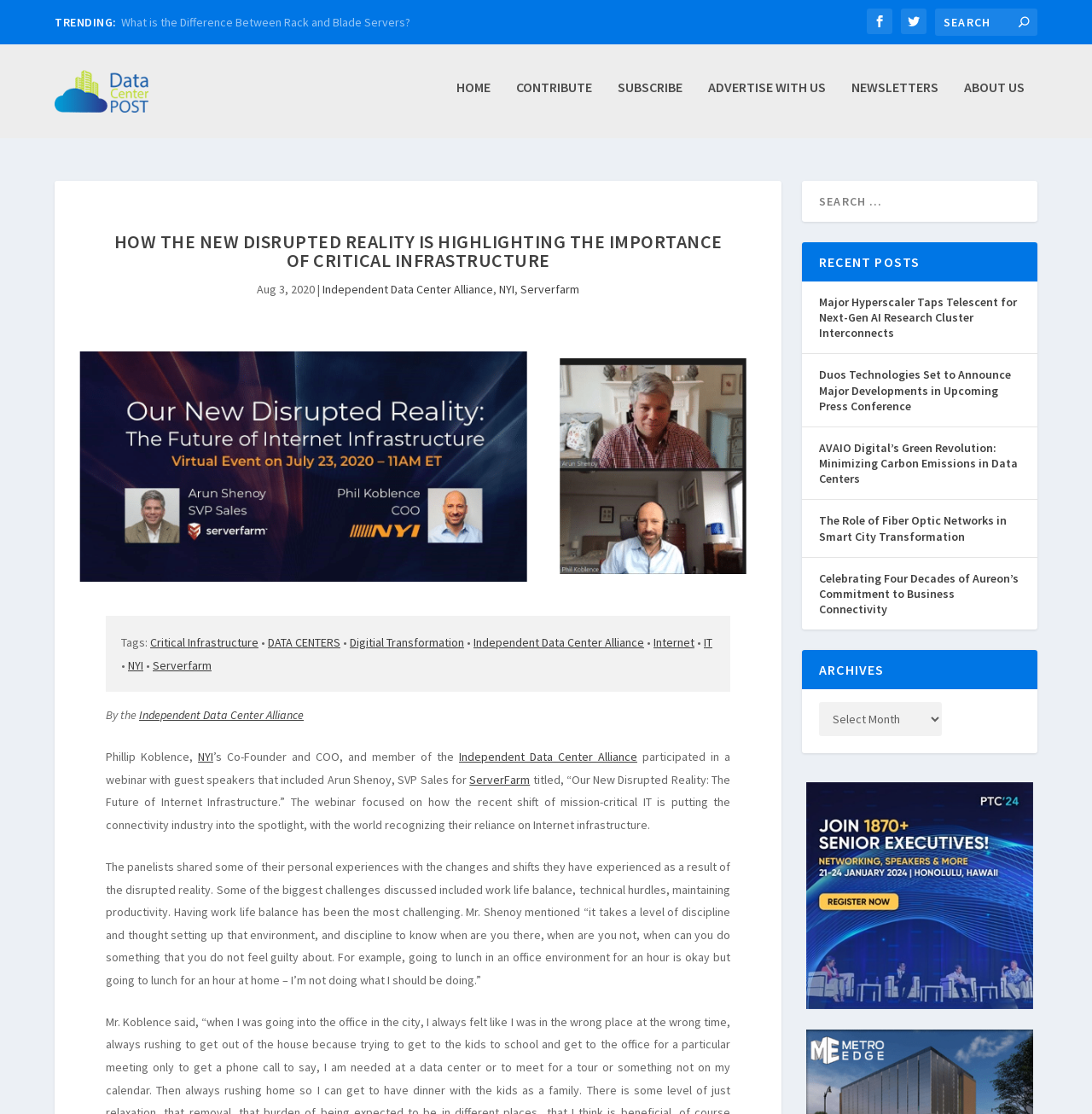Respond to the following question with a brief word or phrase:
What is the topic of the article?

Critical Infrastructure